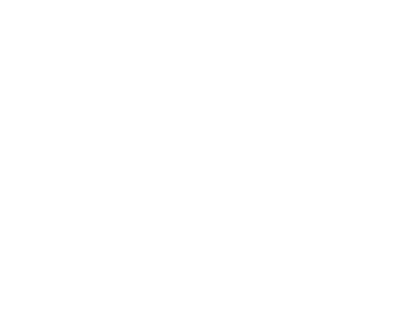Based on the visual content of the image, answer the question thoroughly: What is the goal of using high-end transport options?

According to the caption, the narrative emphasizes making significant occasions extraordinary with high-end transport options, perfect for ensuring a grand arrival at one's big day, suggesting that the goal is to make a grand and memorable entrance.